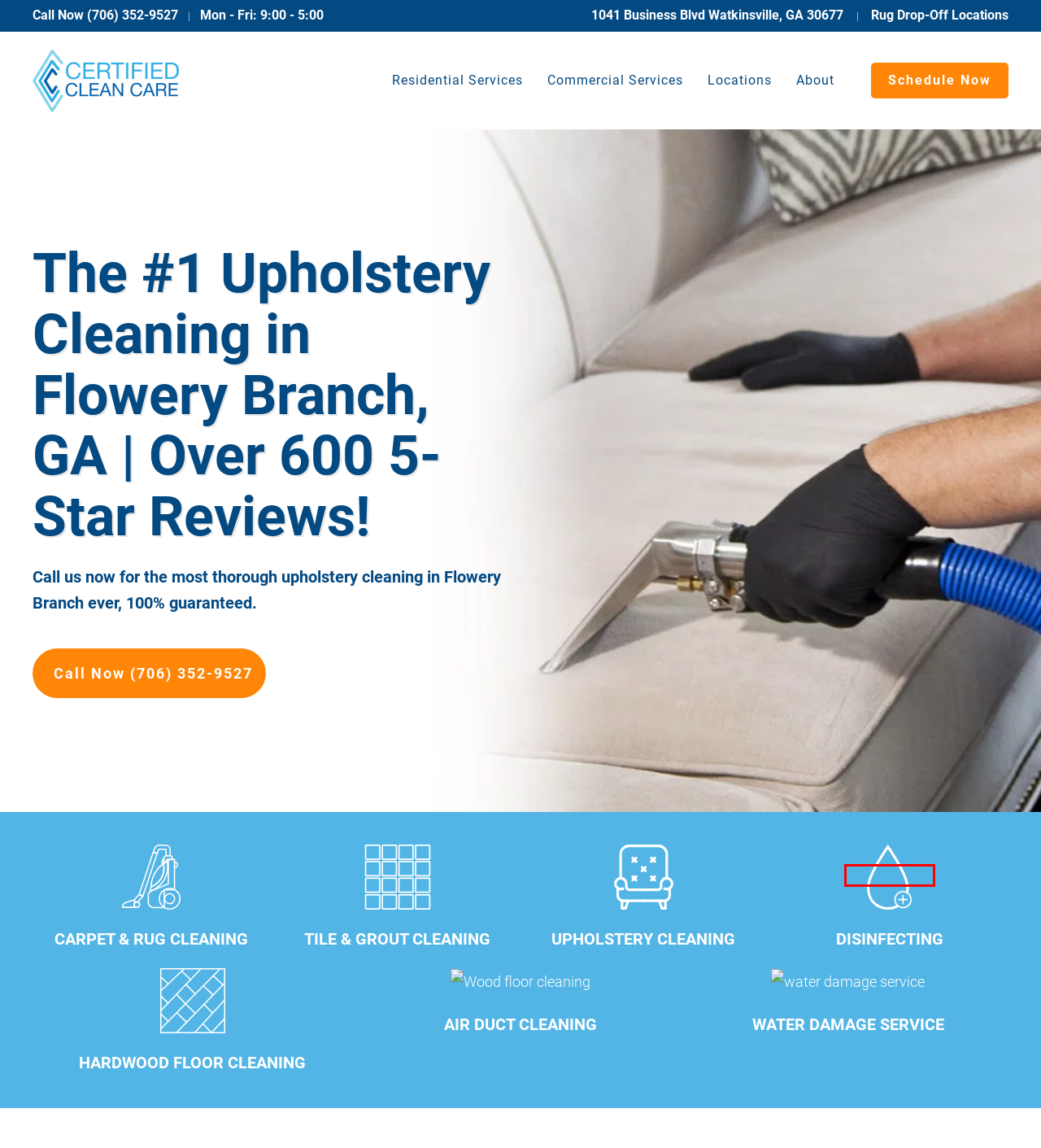Observe the webpage screenshot and focus on the red bounding box surrounding a UI element. Choose the most appropriate webpage description that corresponds to the new webpage after clicking the element in the bounding box. Here are the candidates:
A. About | Certified Clean Care - Trusted Cleaning Service
B. Certified Clean Care - The #1 Wood Floor Cleaning in Flowery Branch GA
C. Services | Certified Clean Care - Trusted Cleaning Service
D. Certified Clean Care - Carpet Cleaning & Rug Cleaning in Flowery Branch, GA
E. Certified Clean Care - Carpet & Rug Cleaning in Athens, GA! 5-Star Rated!
F. Locations - Certified Clean Care - Trusted Cleaning Service
G. Certified Clean Care Drop-Off Locations - Certified Clean Care
H. #1 for Disinfecting Services in Flowery Branch, GA - 5-Star Rated Locally!

B